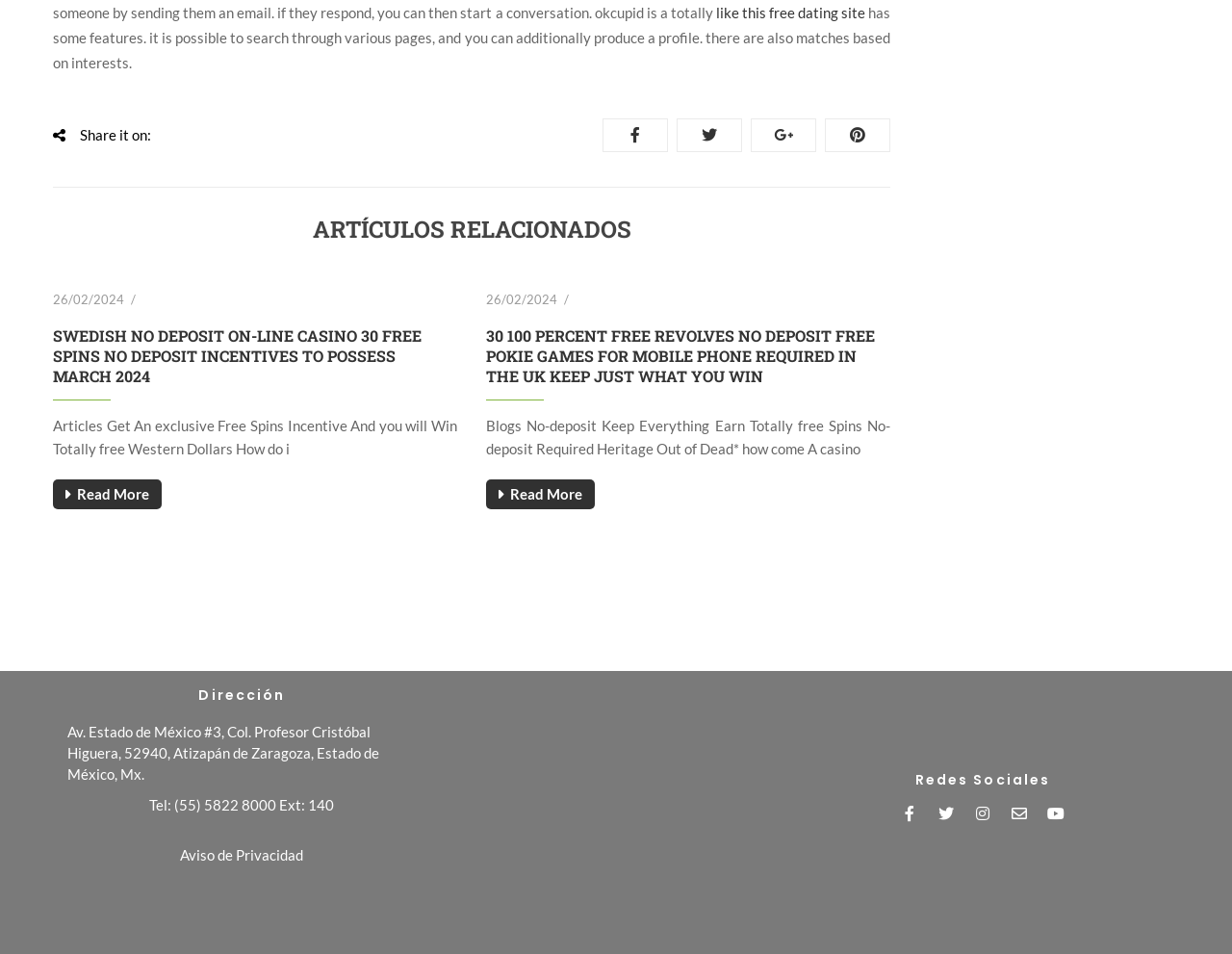What is the theme of the webpage?
Using the image as a reference, answer the question in detail.

I inferred the theme of the webpage by looking at the article headings and content, which seem to be related to online casinos and gaming.